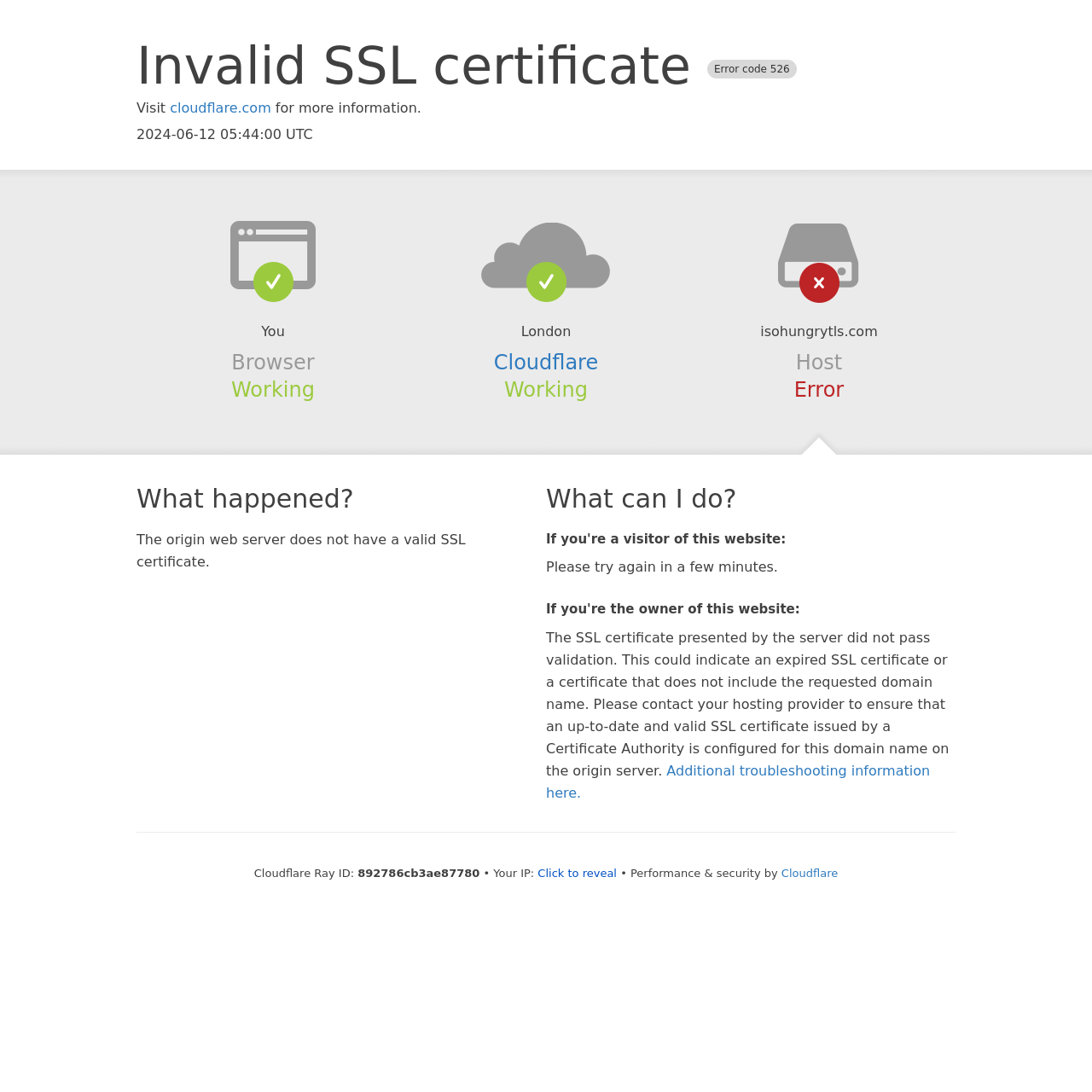Provide an in-depth caption for the webpage.

The webpage appears to be an error page from Cloudflare, indicating that the website "isohungrytls.com" has an invalid SSL certificate. At the top of the page, there is a heading that reads "Invalid SSL certificate Error code 526". Below this heading, there is a link to "cloudflare.com" with a brief description.

On the left side of the page, there are several sections with headings, including "Browser", "Cloudflare", and "Host". Each section contains brief information about the status of the corresponding entity. For example, the "Browser" section indicates that it is "Working", while the "Cloudflare" section also shows a "Working" status.

In the middle of the page, there are two main sections: "What happened?" and "What can I do?". The "What happened?" section explains that the origin web server does not have a valid SSL certificate. The "What can I do?" section provides guidance for both visitors and owners of the website. Visitors are advised to try again in a few minutes, while owners are given more detailed information about the SSL certificate issue and how to resolve it.

At the bottom of the page, there is additional information, including the Cloudflare Ray ID and the visitor's IP address, which can be revealed by clicking a button. There is also a link to "Additional troubleshooting information" and a mention of "Performance & security by Cloudflare".